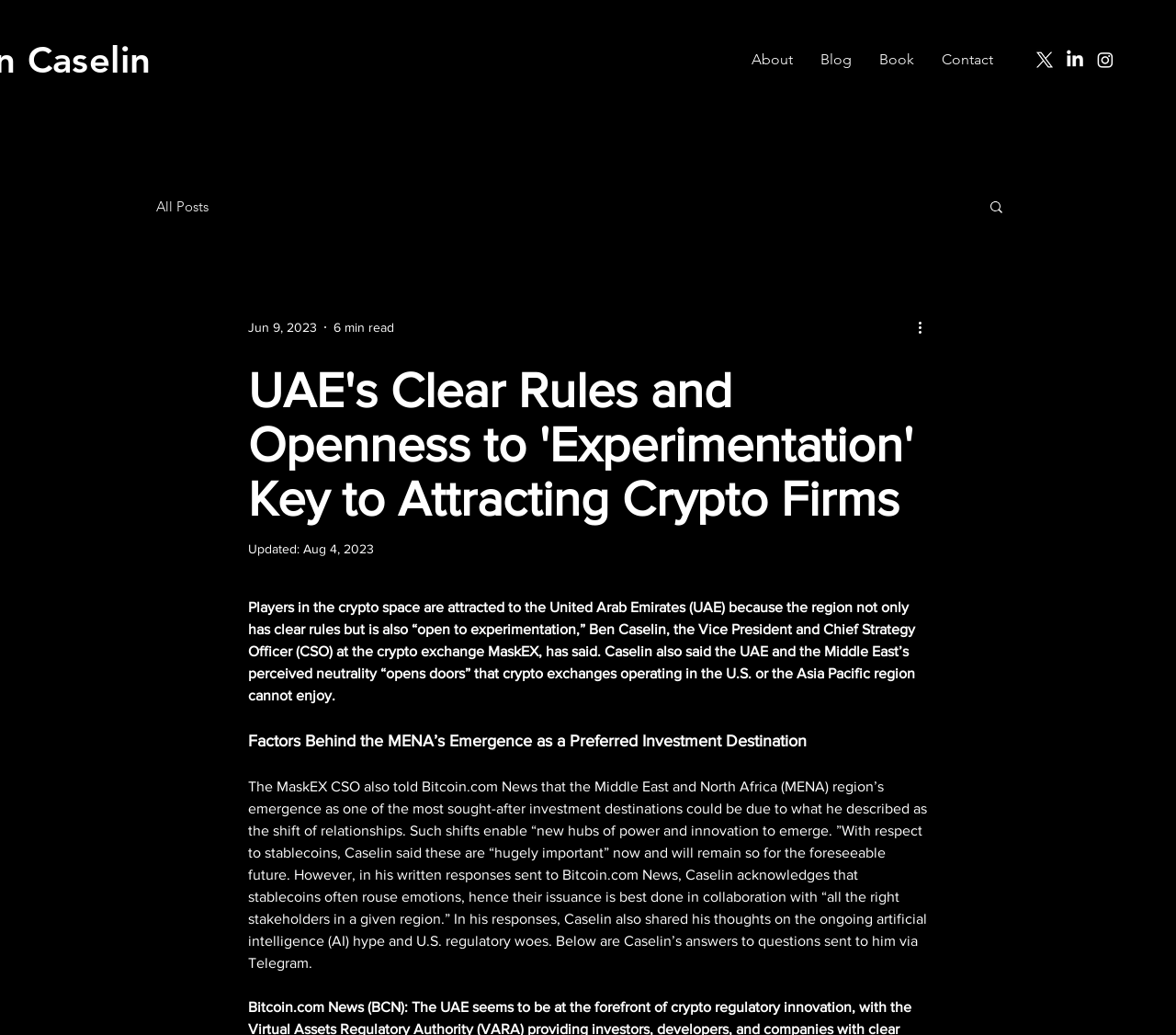Locate the bounding box coordinates of the area that needs to be clicked to fulfill the following instruction: "Visit the 'LinkedIn' page". The coordinates should be in the format of four float numbers between 0 and 1, namely [left, top, right, bottom].

[0.905, 0.048, 0.923, 0.067]